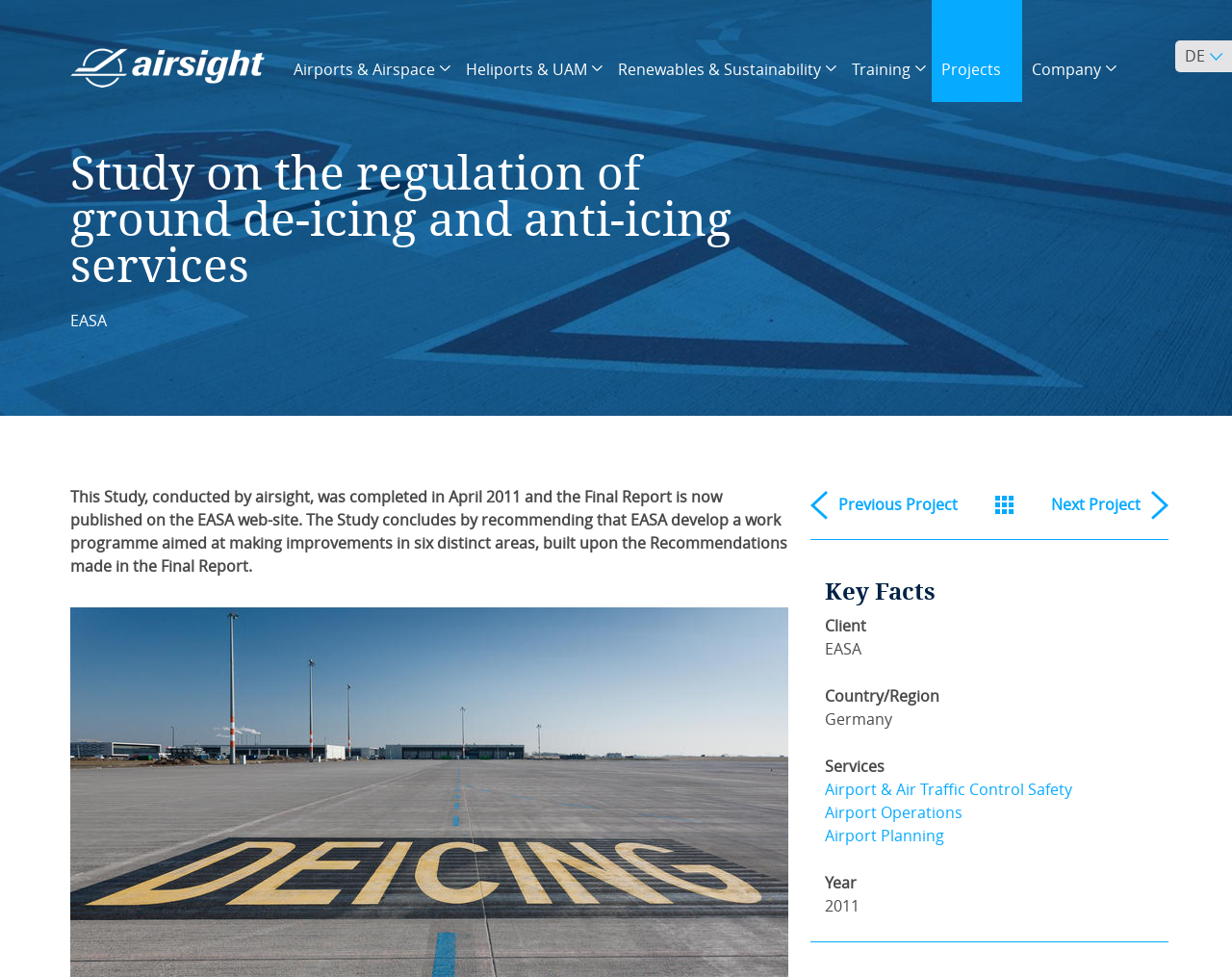What is the client of this project?
Use the information from the screenshot to give a comprehensive response to the question.

I found the answer by looking at the 'Key Facts' section, where it lists 'Client' as 'EASA'.